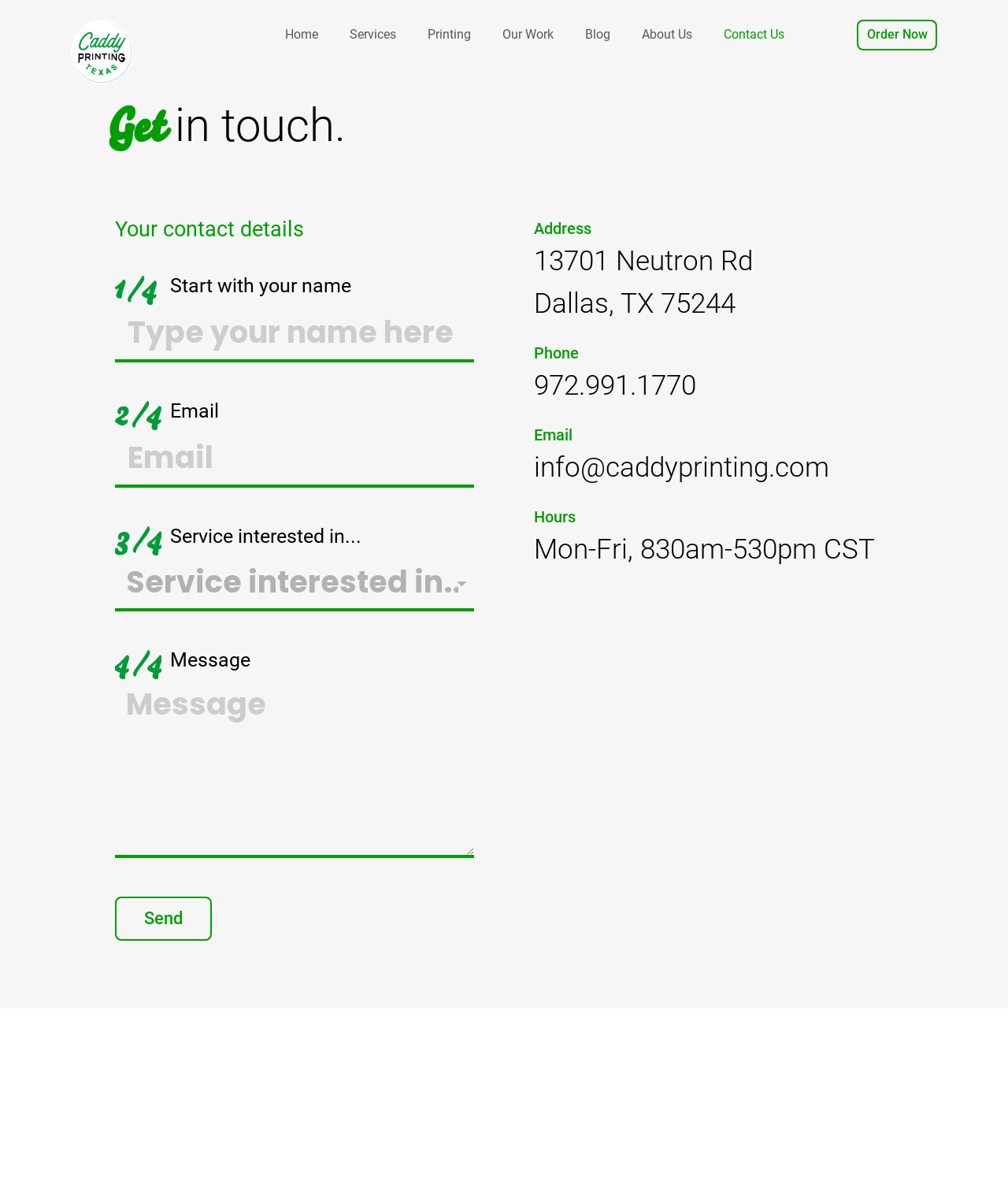What is the company's approach to environmental sustainability?
Provide an in-depth answer to the question, covering all aspects.

The company emphasizes its commitment to environmental sustainability by stating that their process is 'green' and that they recycle all paper, cardboard, refuse, and aluminum, indicating a strong focus on reducing waste and minimizing their environmental impact.